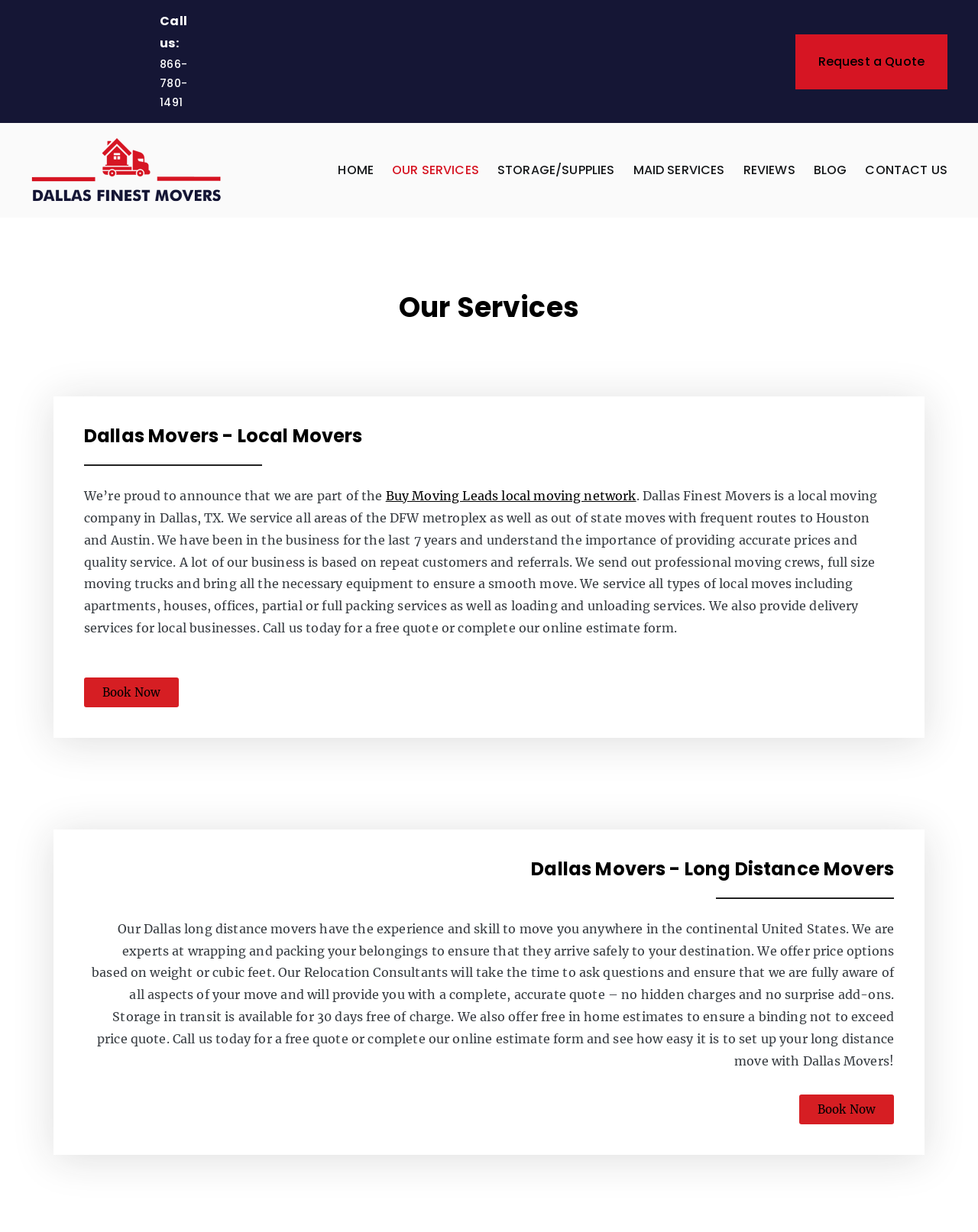Specify the bounding box coordinates for the region that must be clicked to perform the given instruction: "Learn about the services".

[0.401, 0.129, 0.49, 0.147]